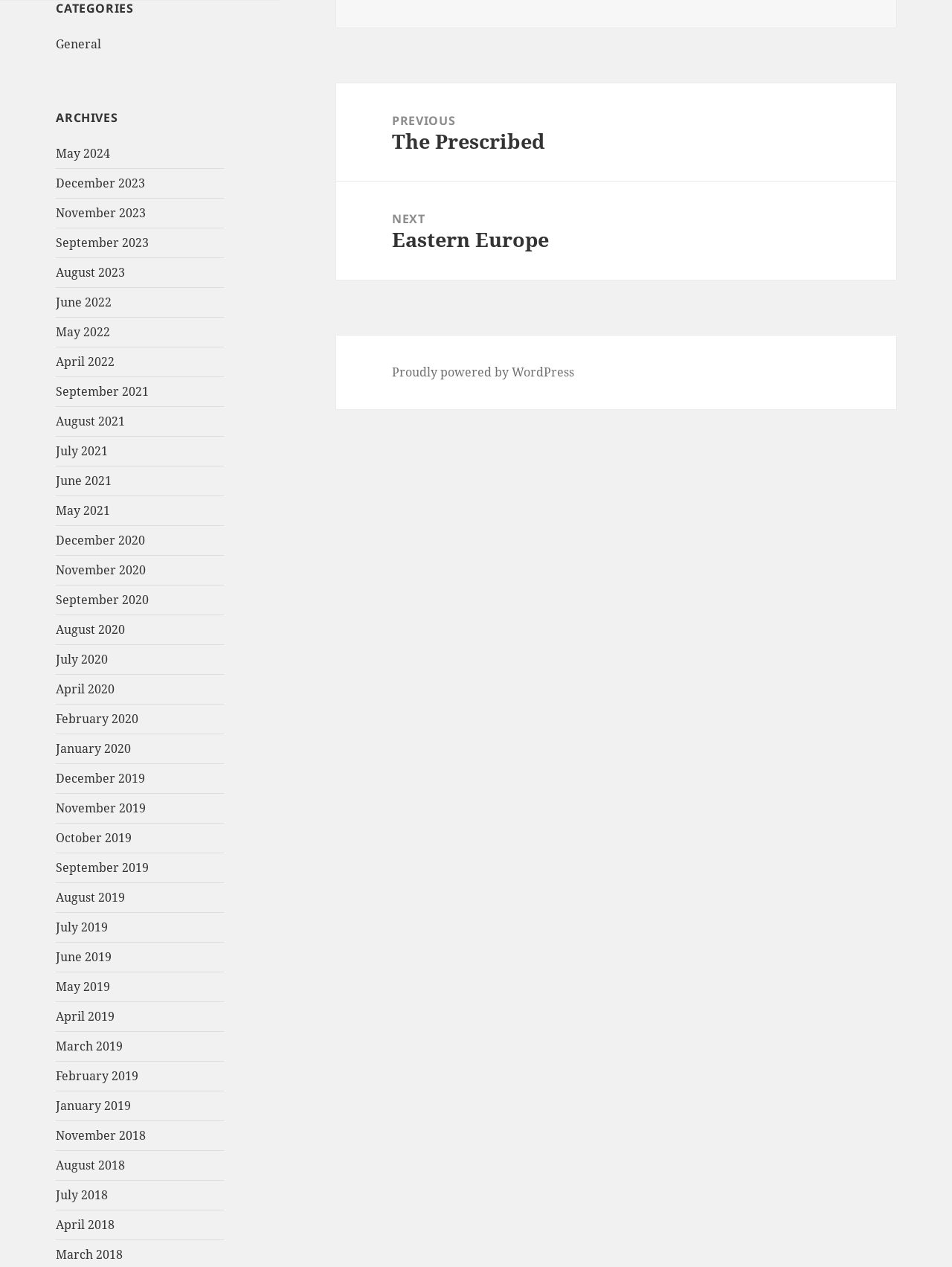Find the bounding box coordinates of the element to click in order to complete this instruction: "Check the WordPress powered by link". The bounding box coordinates must be four float numbers between 0 and 1, denoted as [left, top, right, bottom].

[0.412, 0.287, 0.603, 0.301]